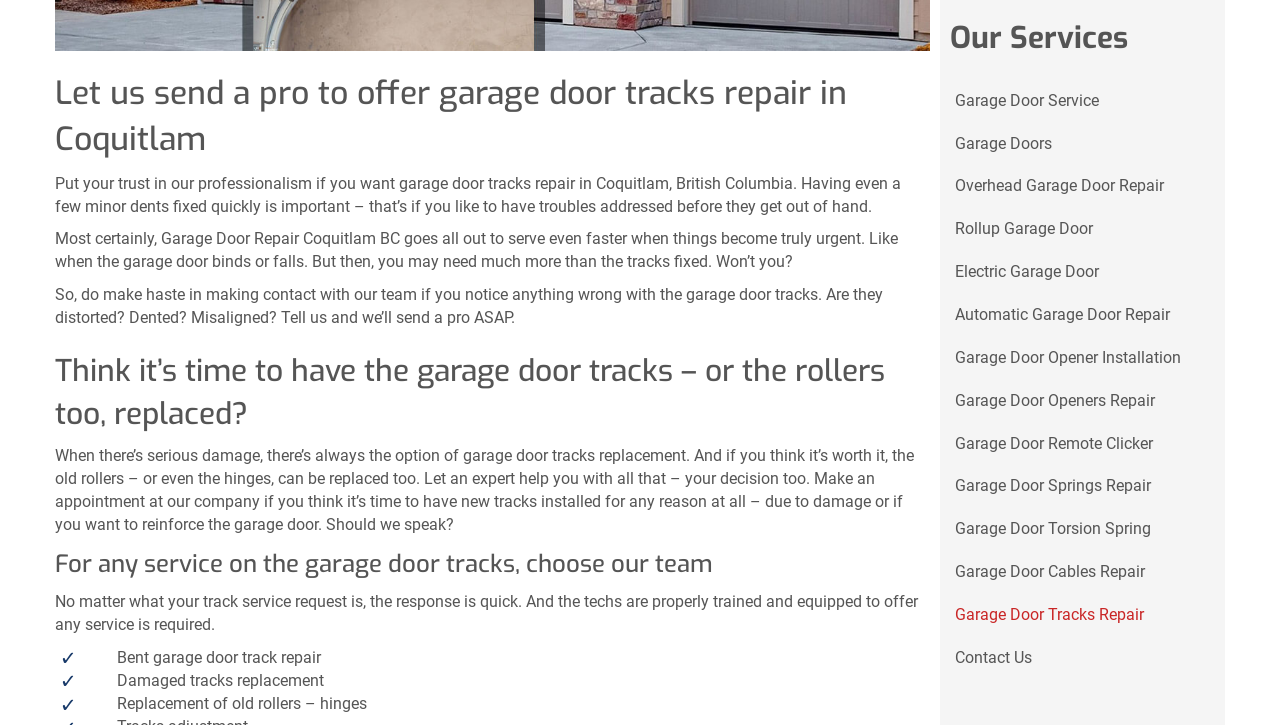Please determine the bounding box coordinates of the section I need to click to accomplish this instruction: "Click on 'Overhead Garage Door Repair' link".

[0.734, 0.228, 0.921, 0.287]